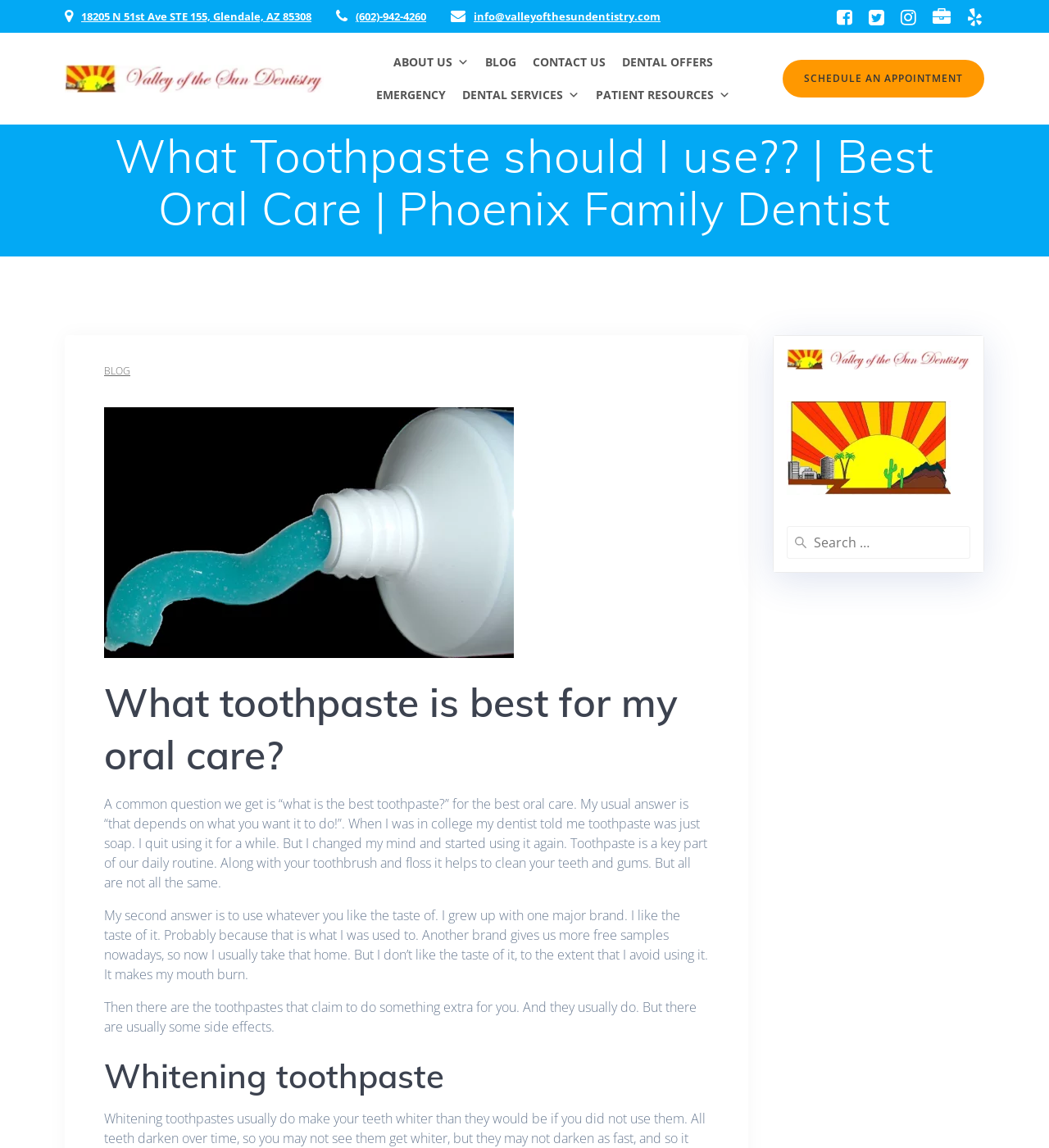Please specify the bounding box coordinates of the region to click in order to perform the following instruction: "Click the 'SCHEDULE AN APPOINTMENT' button".

[0.746, 0.052, 0.938, 0.085]